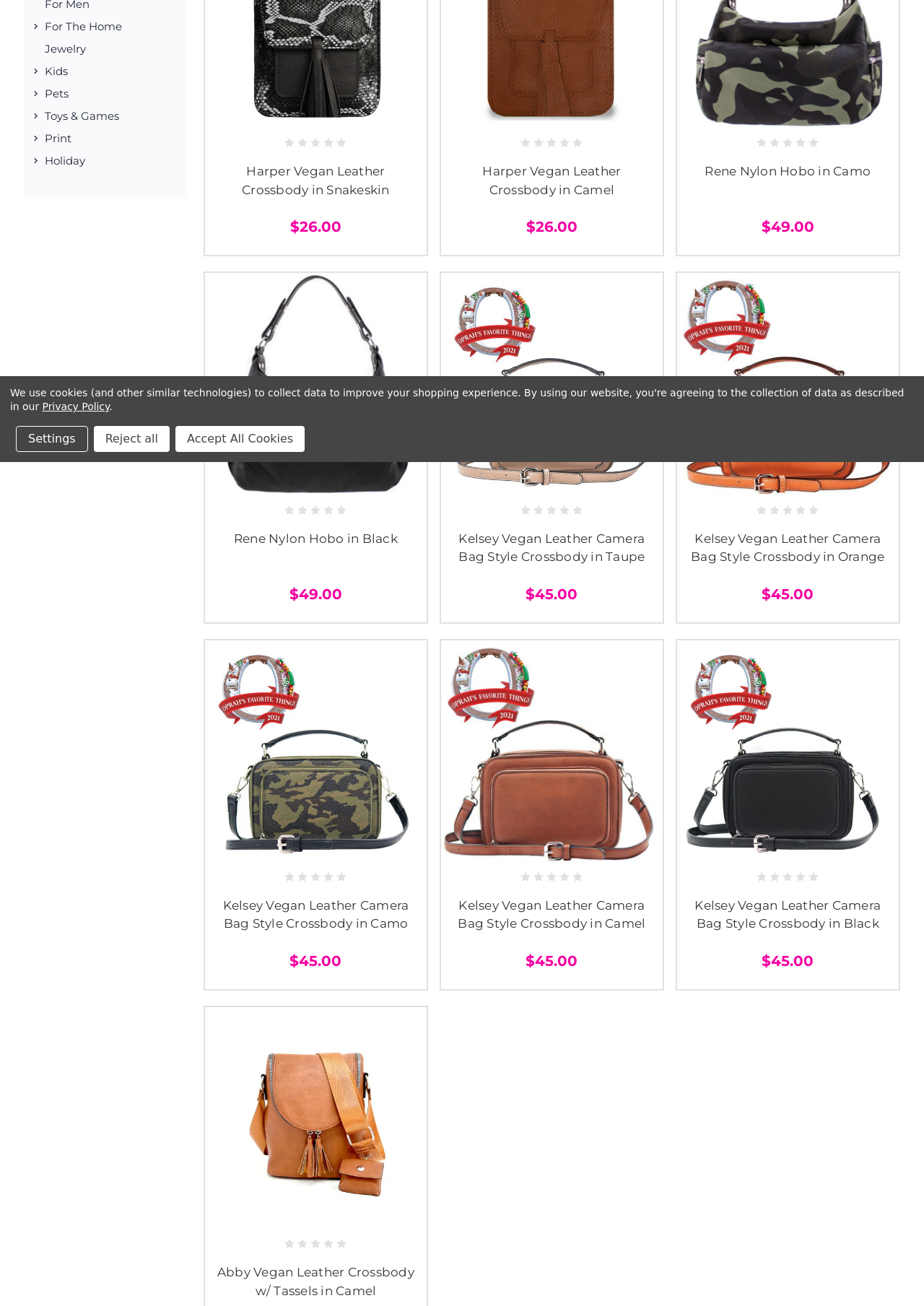Using the description "parent_node: Email * aria-describedby="email-notes" name="email"", locate and provide the bounding box of the UI element.

None